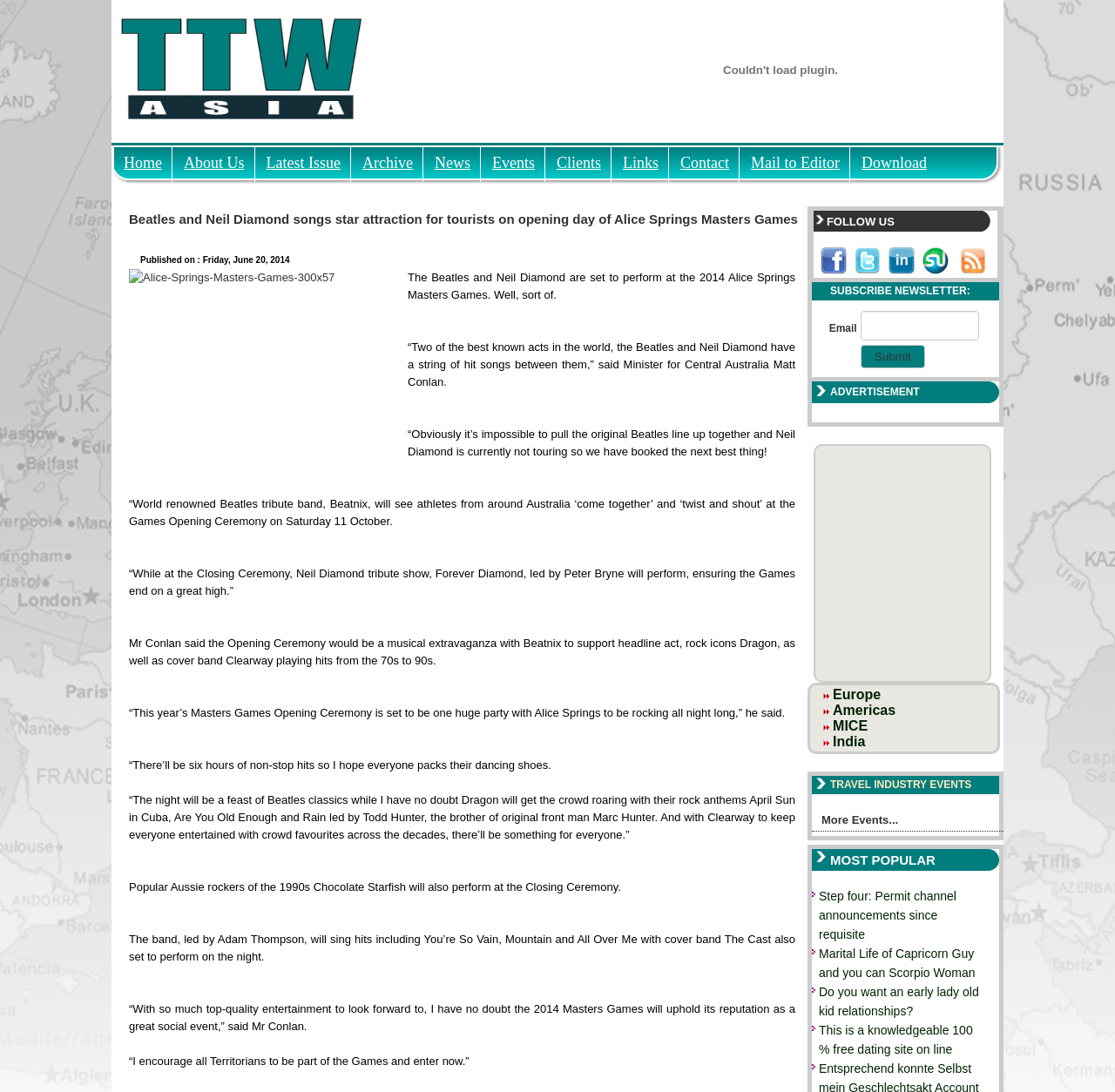Determine the bounding box coordinates of the region that needs to be clicked to achieve the task: "Click on the 'Submit' button to subscribe to the newsletter".

[0.772, 0.316, 0.829, 0.337]